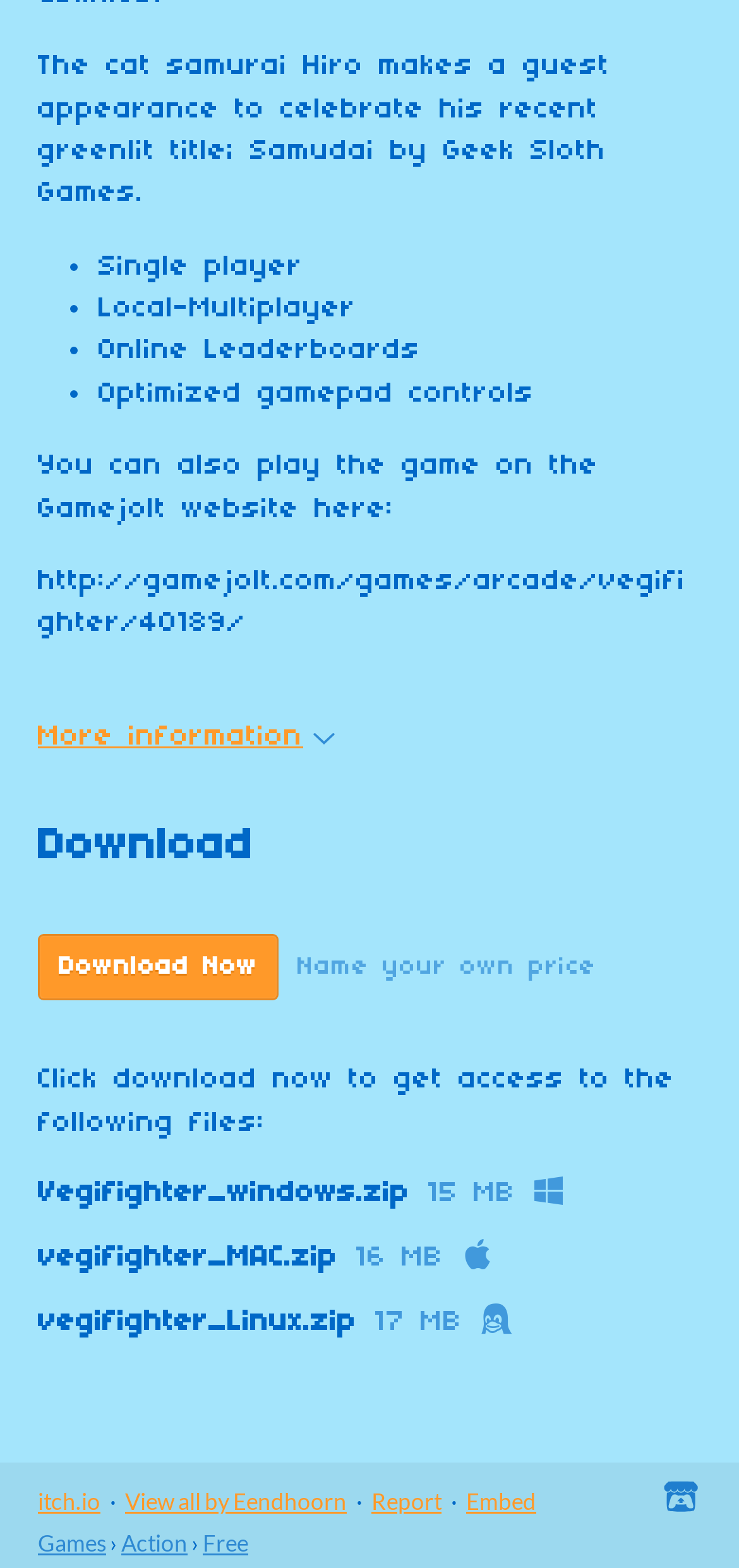What is the name of the game?
Using the image as a reference, give a one-word or short phrase answer.

Vegifighter